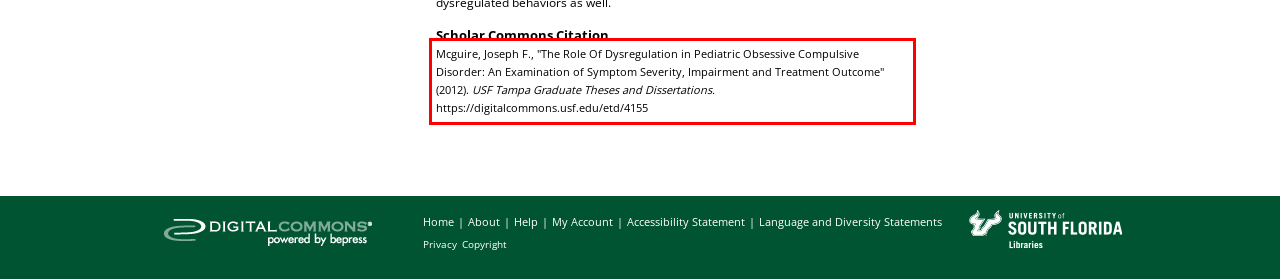There is a screenshot of a webpage with a red bounding box around a UI element. Please use OCR to extract the text within the red bounding box.

Mcguire, Joseph F., "The Role Of Dysregulation in Pediatric Obsessive Compulsive Disorder: An Examination of Symptom Severity, Impairment and Treatment Outcome" (2012). USF Tampa Graduate Theses and Dissertations. https://digitalcommons.usf.edu/etd/4155